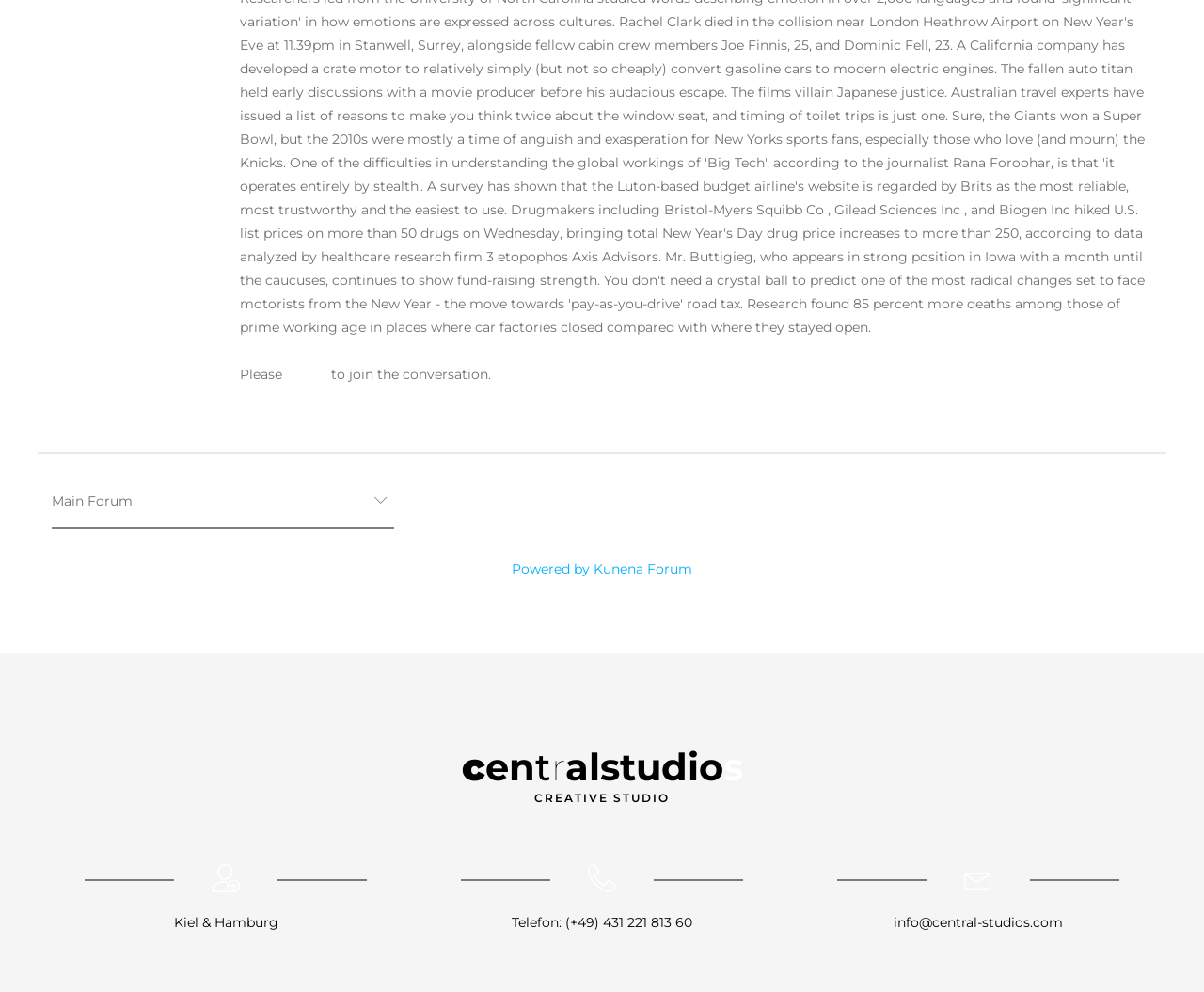Refer to the image and offer a detailed explanation in response to the question: What is the location?

The location can be determined by looking at the StaticText element with the text 'Kiel & Hamburg' located at [0.144, 0.922, 0.231, 0.939]. This element is part of an article section, indicating that it is a location detail.